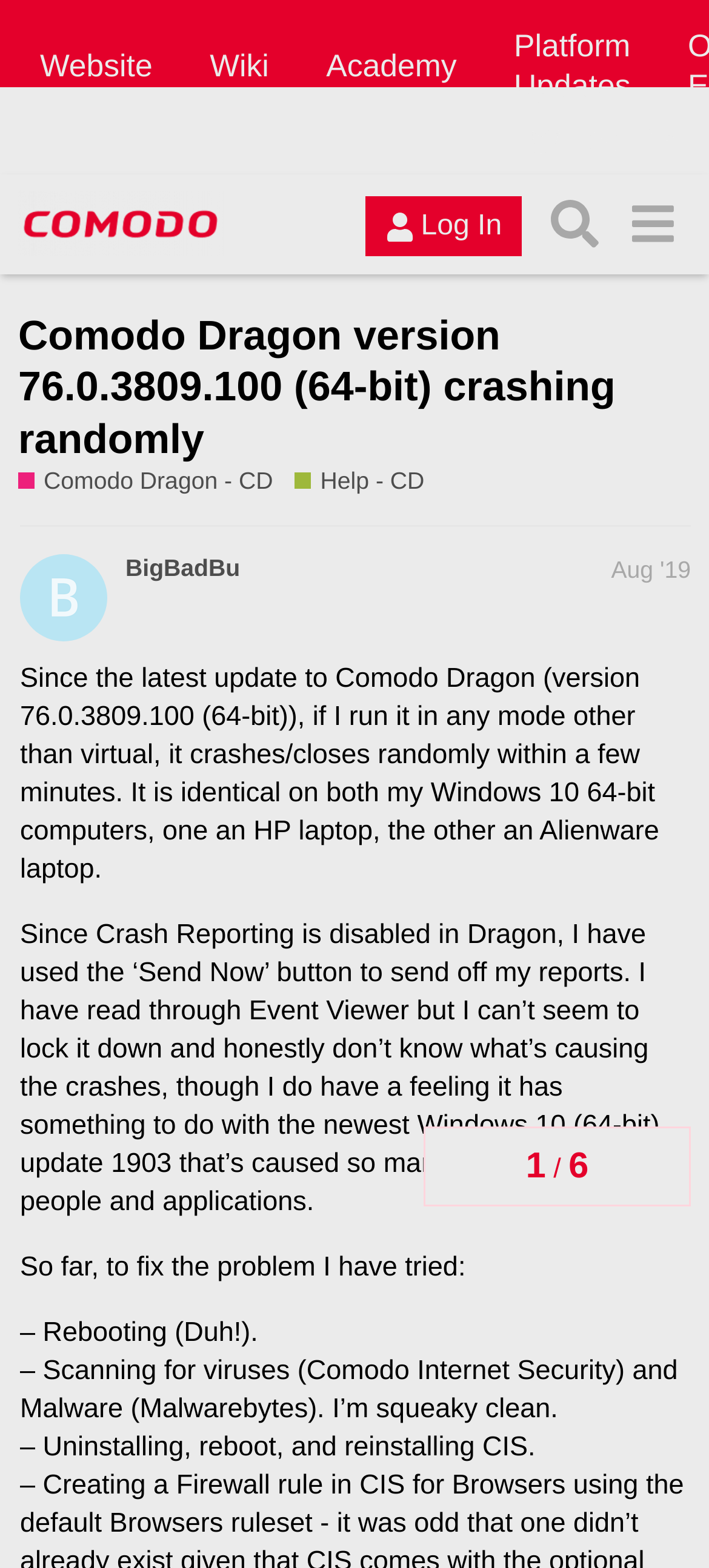Provide the bounding box coordinates for the UI element described in this sentence: "Help - CD". The coordinates should be four float values between 0 and 1, i.e., [left, top, right, bottom].

[0.416, 0.296, 0.599, 0.317]